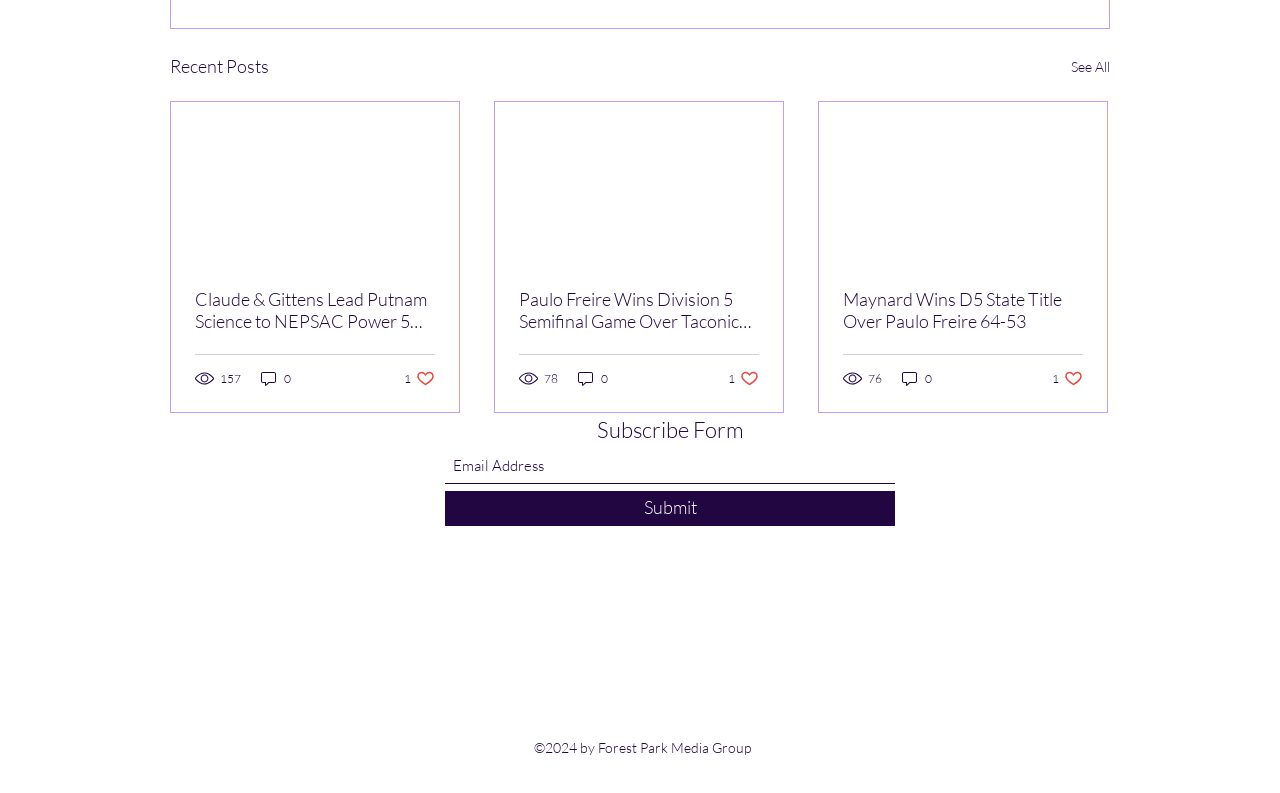Specify the bounding box coordinates of the area to click in order to follow the given instruction: "Like the post 'Maynard Wins D5 State Title Over Paulo Freire 64-53'."

[0.822, 0.465, 0.846, 0.489]